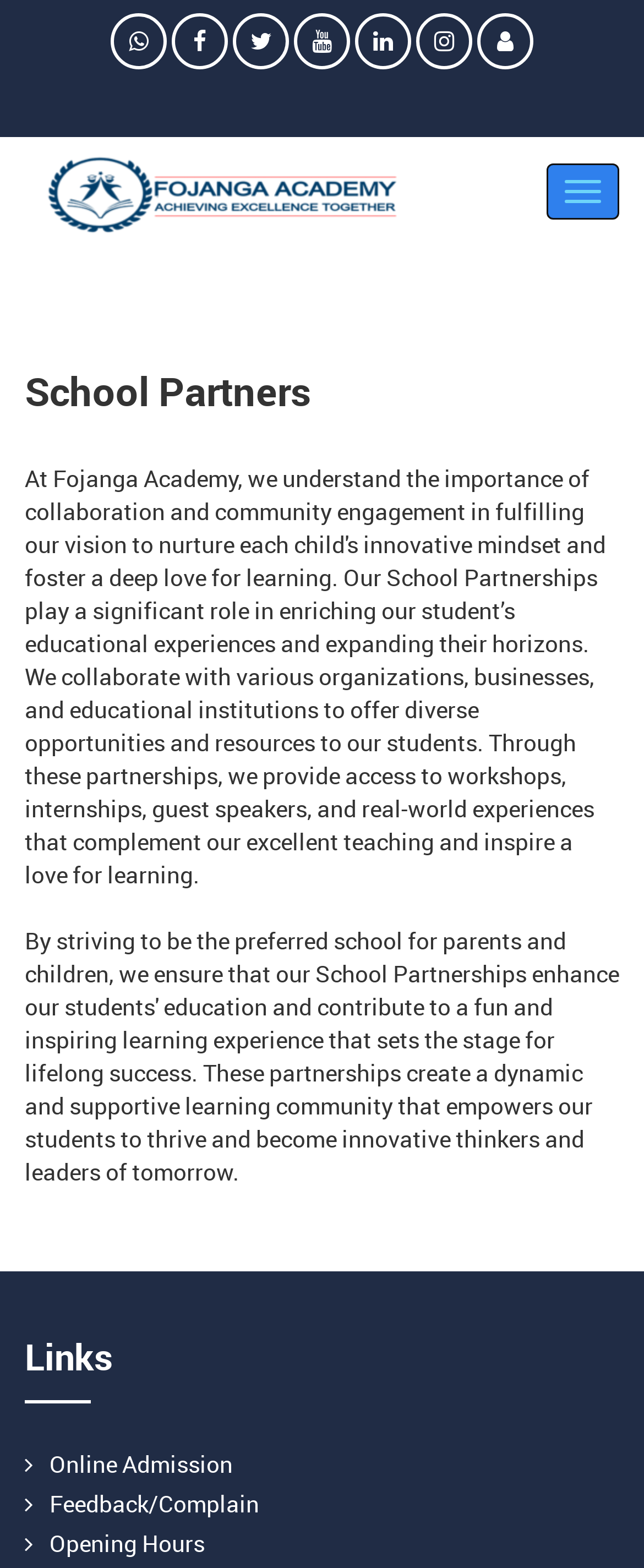Identify the bounding box coordinates for the UI element described as follows: "PDF". Ensure the coordinates are four float numbers between 0 and 1, formatted as [left, top, right, bottom].

None